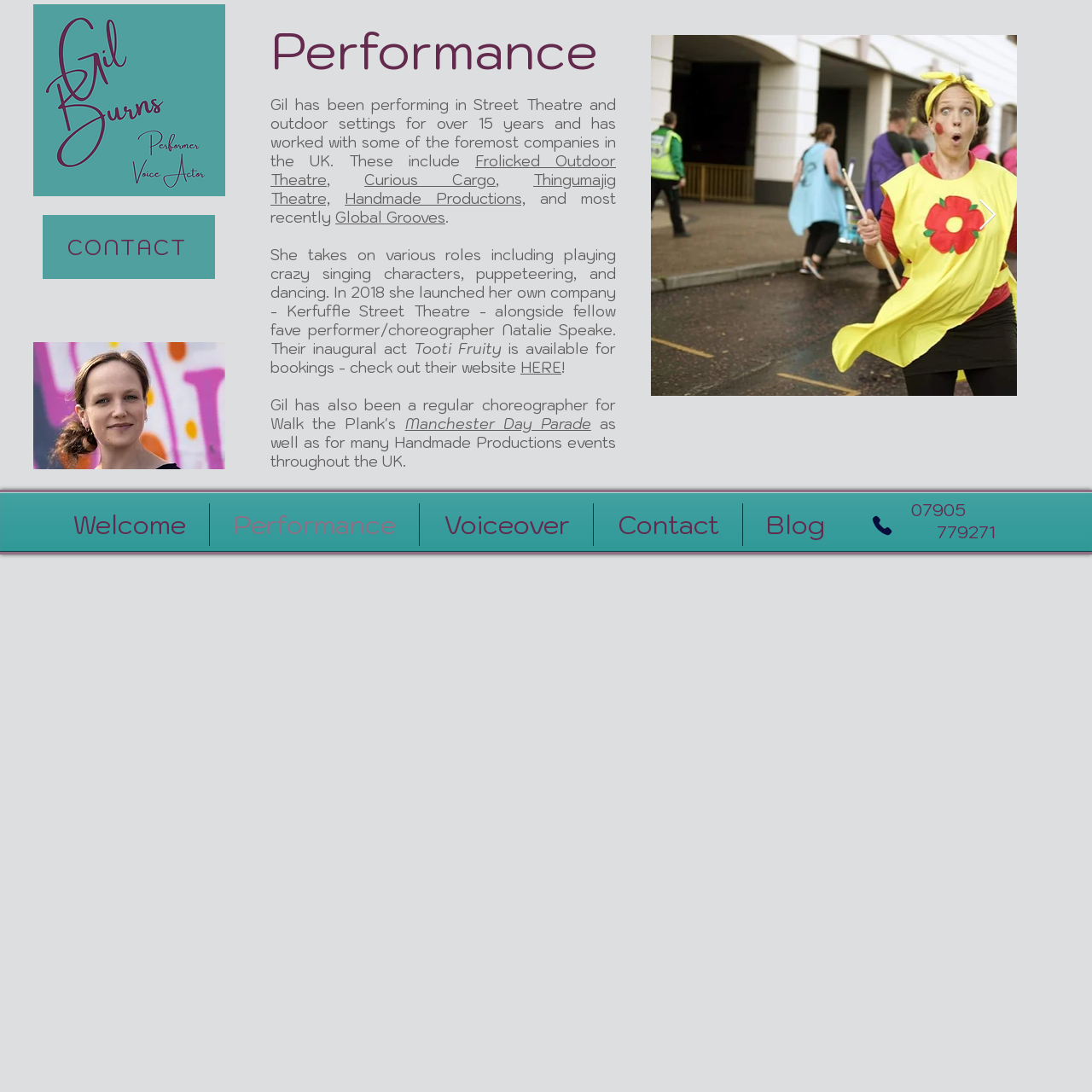Please determine the bounding box coordinates of the element's region to click in order to carry out the following instruction: "Click the 'CONTACT' link". The coordinates should be four float numbers between 0 and 1, i.e., [left, top, right, bottom].

[0.039, 0.197, 0.197, 0.255]